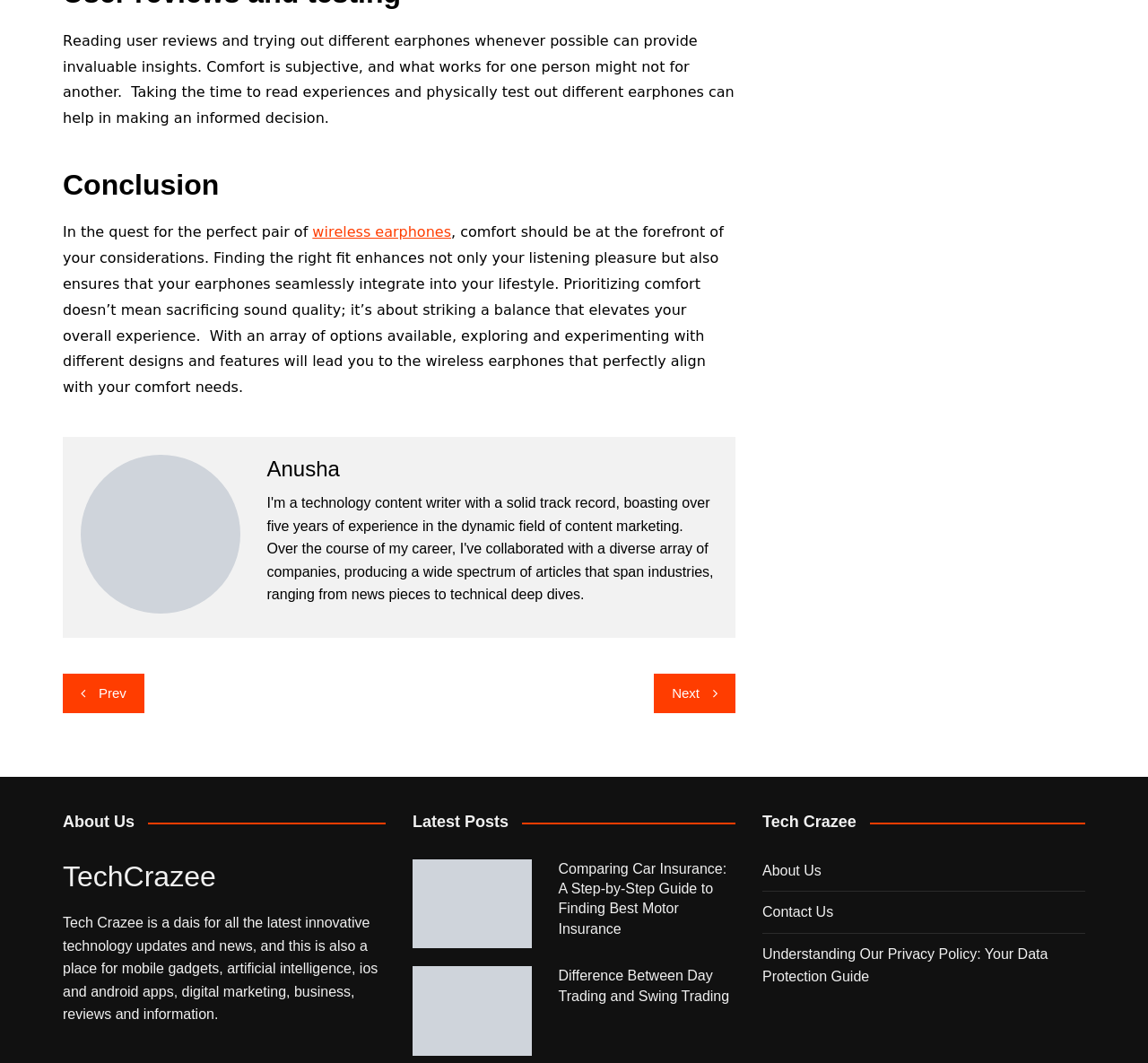Who is the author of the article?
Please ensure your answer is as detailed and informative as possible.

The author of the article can be found by looking at the heading 'Anusha' which is located below the main text content of the webpage. This suggests that Anusha is the author of the article.